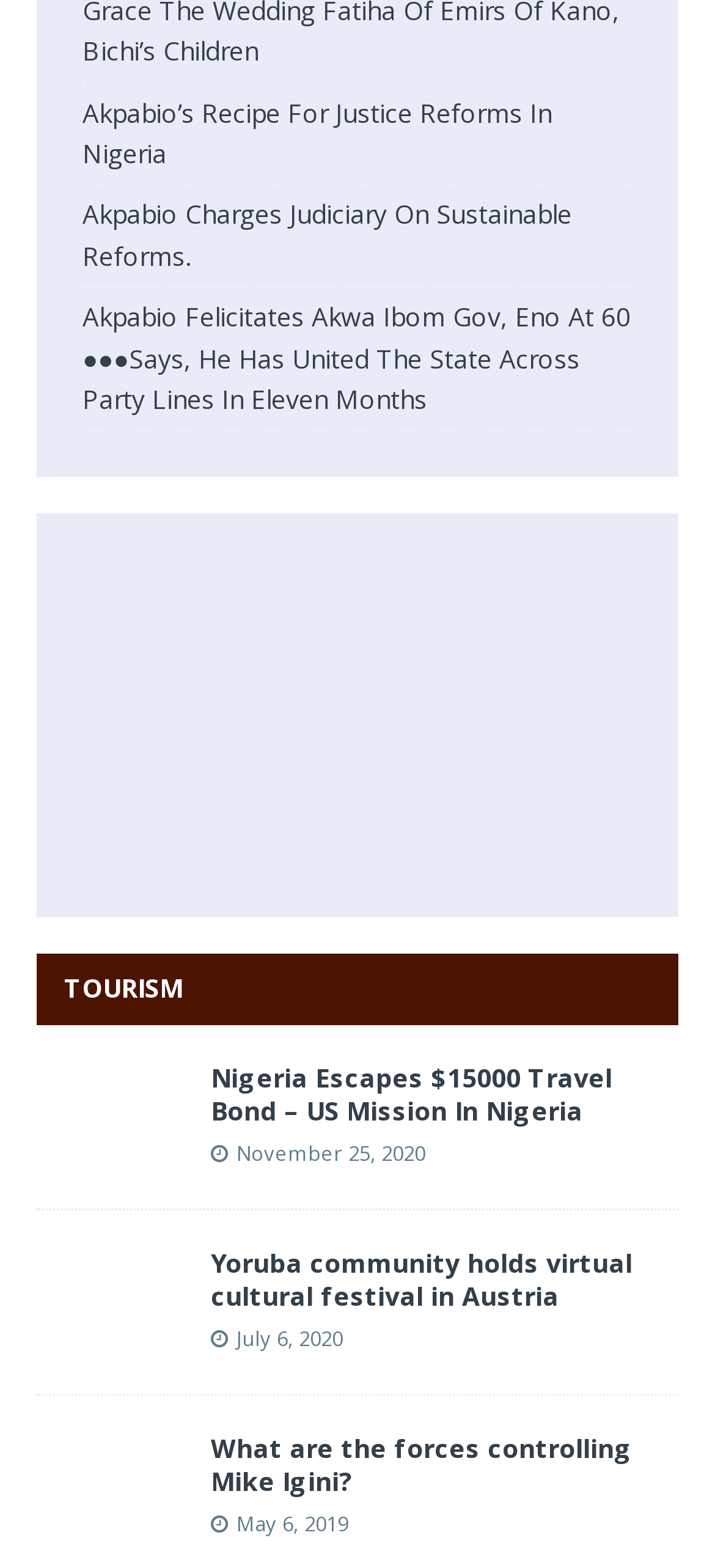Can you find the bounding box coordinates for the element to click on to achieve the instruction: "Learn about Nigeria escaping $15000 travel bond"?

[0.051, 0.722, 0.256, 0.744]